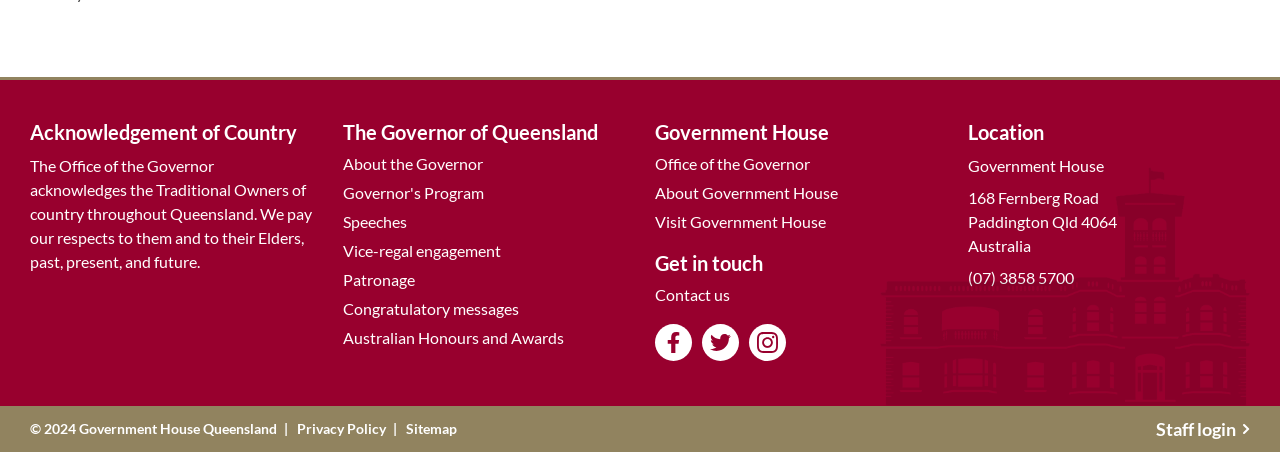Where is Government House located?
Analyze the image and provide a thorough answer to the question.

According to the webpage, Government House is located at 168 Fernberg Road, Paddington, Qld 4064, Australia. This information is provided in the 'Location' section of the webpage.